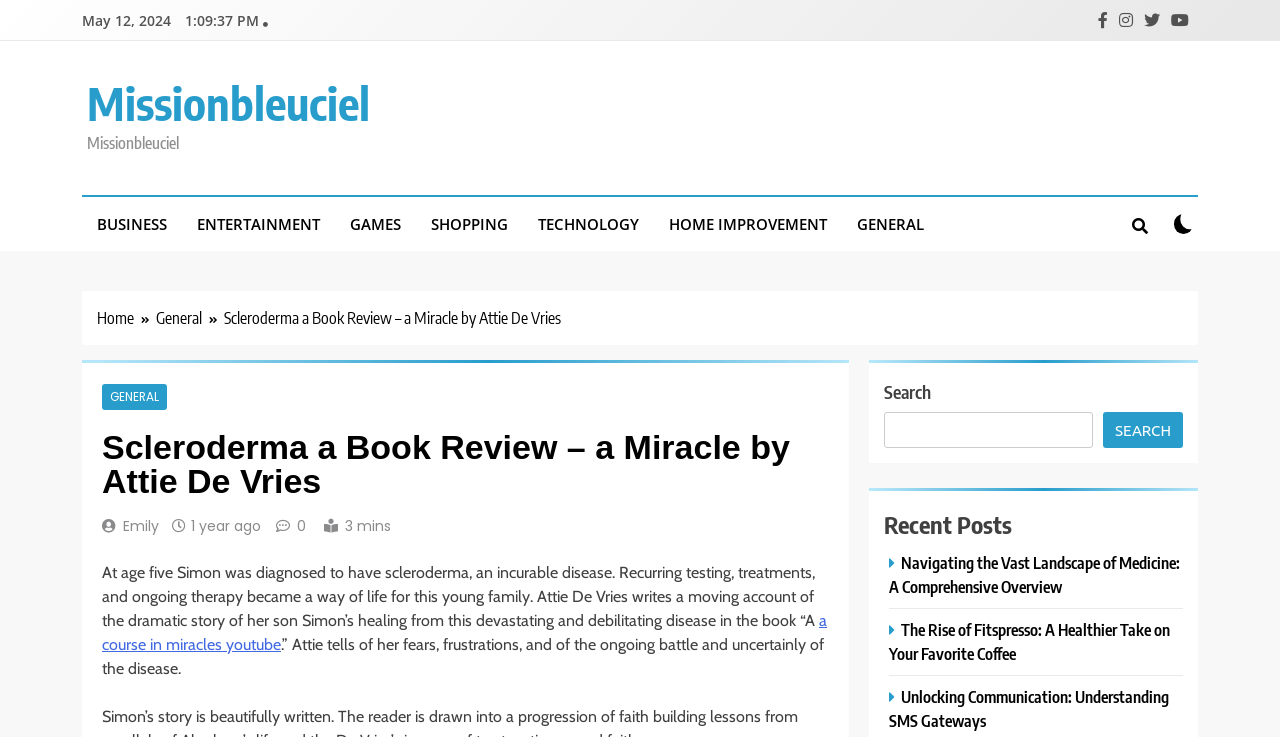Identify the bounding box coordinates for the UI element that matches this description: "a course in miracles youtube".

[0.08, 0.829, 0.646, 0.887]